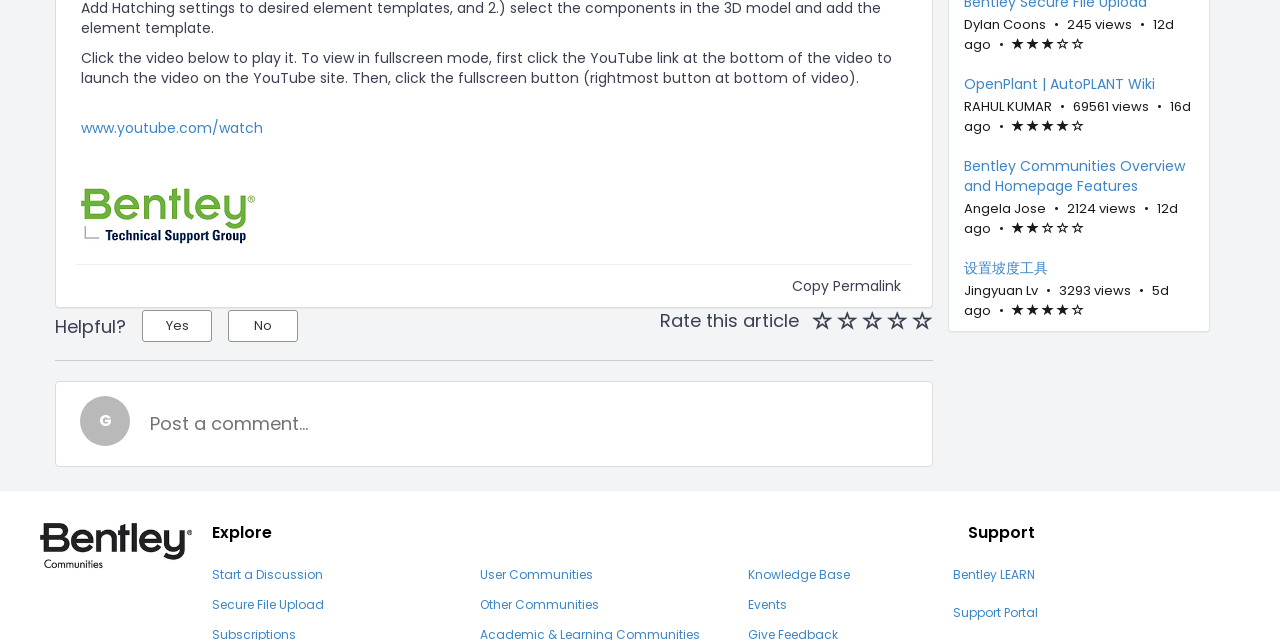Based on the element description Bentley LEARN, identify the bounding box coordinates for the UI element. The coordinates should be in the format (top-left x, top-left y, bottom-right x, bottom-right y) and within the 0 to 1 range.

[0.745, 0.884, 0.809, 0.911]